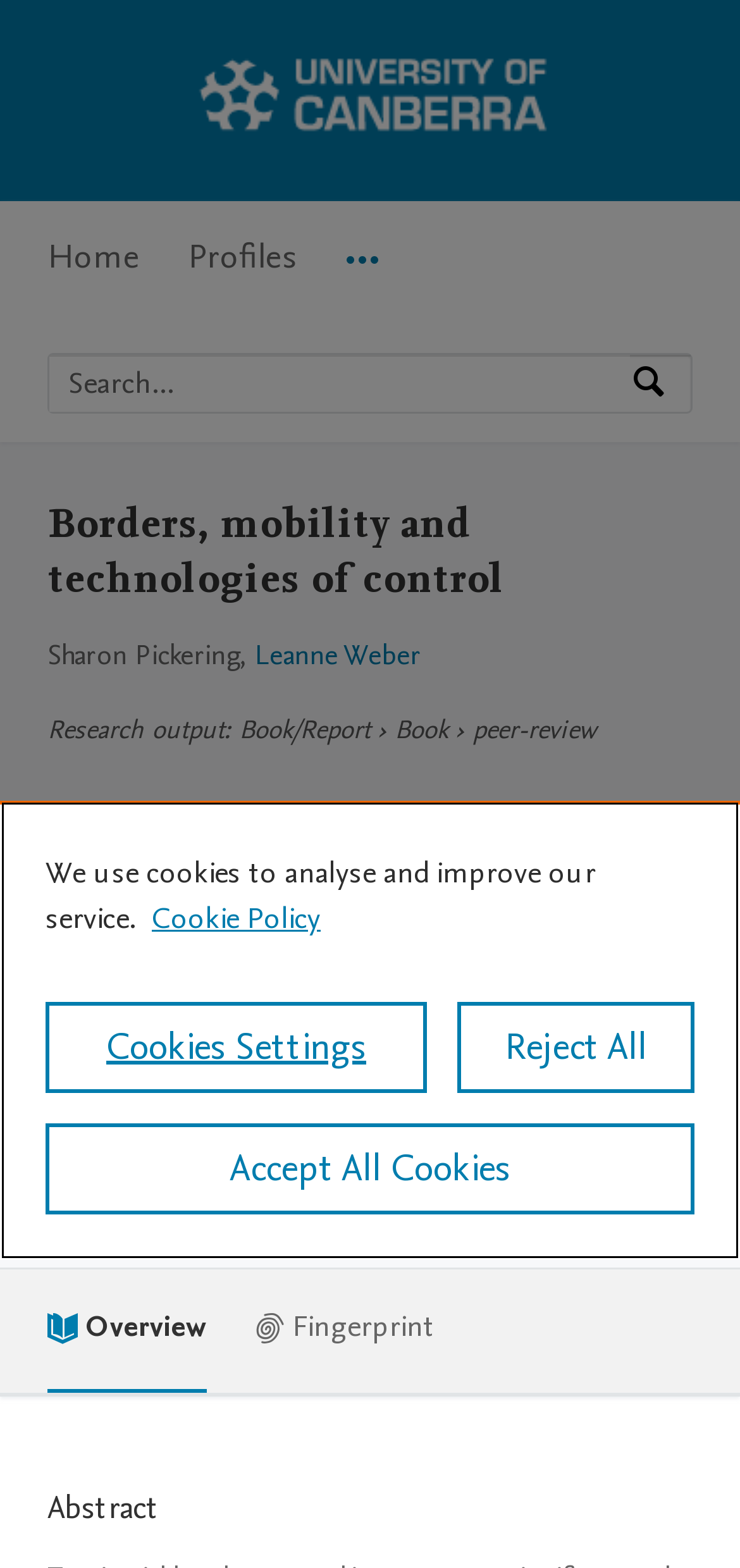What is the source of the publication metrics? Observe the screenshot and provide a one-word or short phrase answer.

Scopus